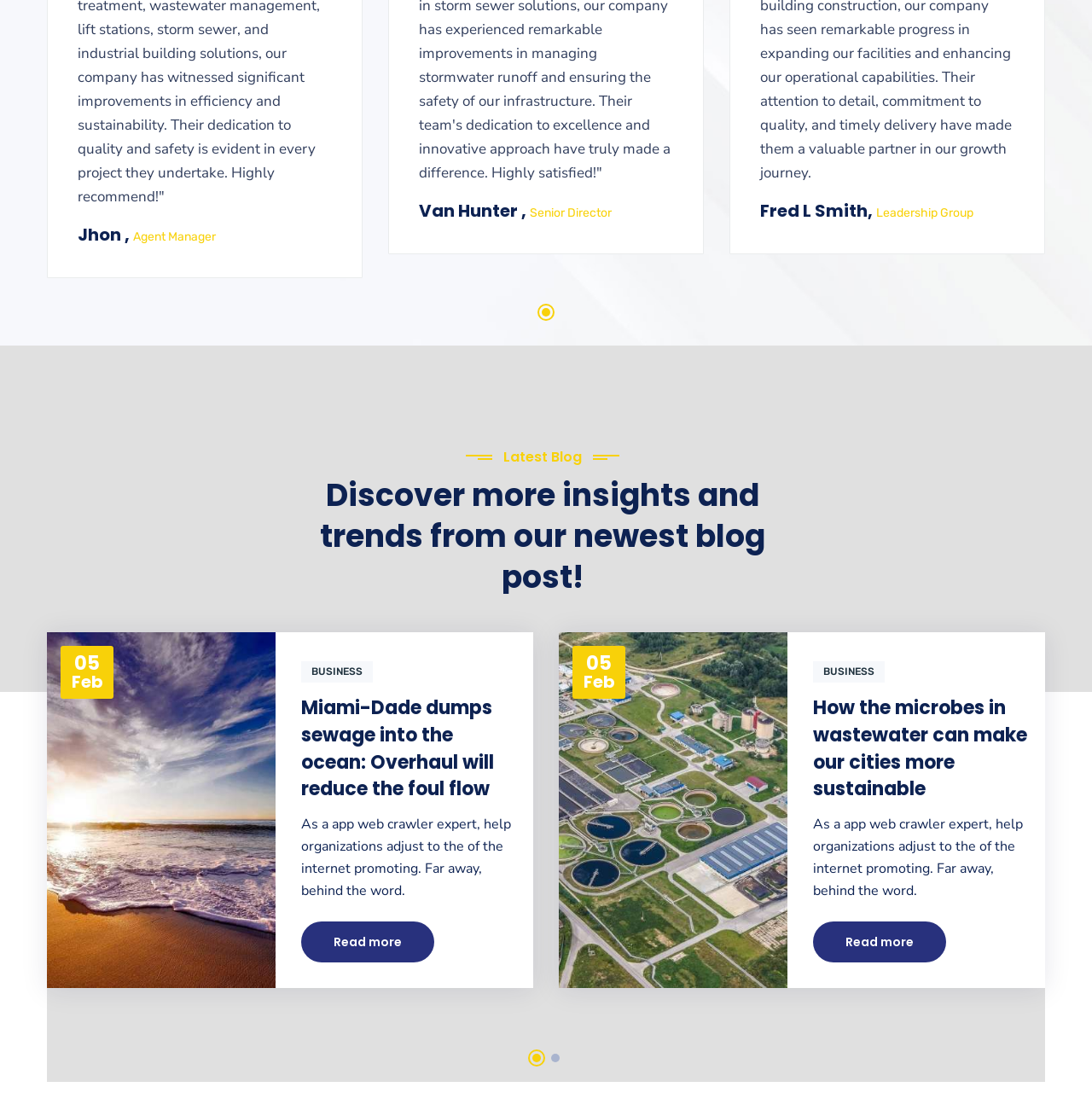Provide a single word or phrase answer to the question: 
What is the category of the second blog post?

BUSINESS